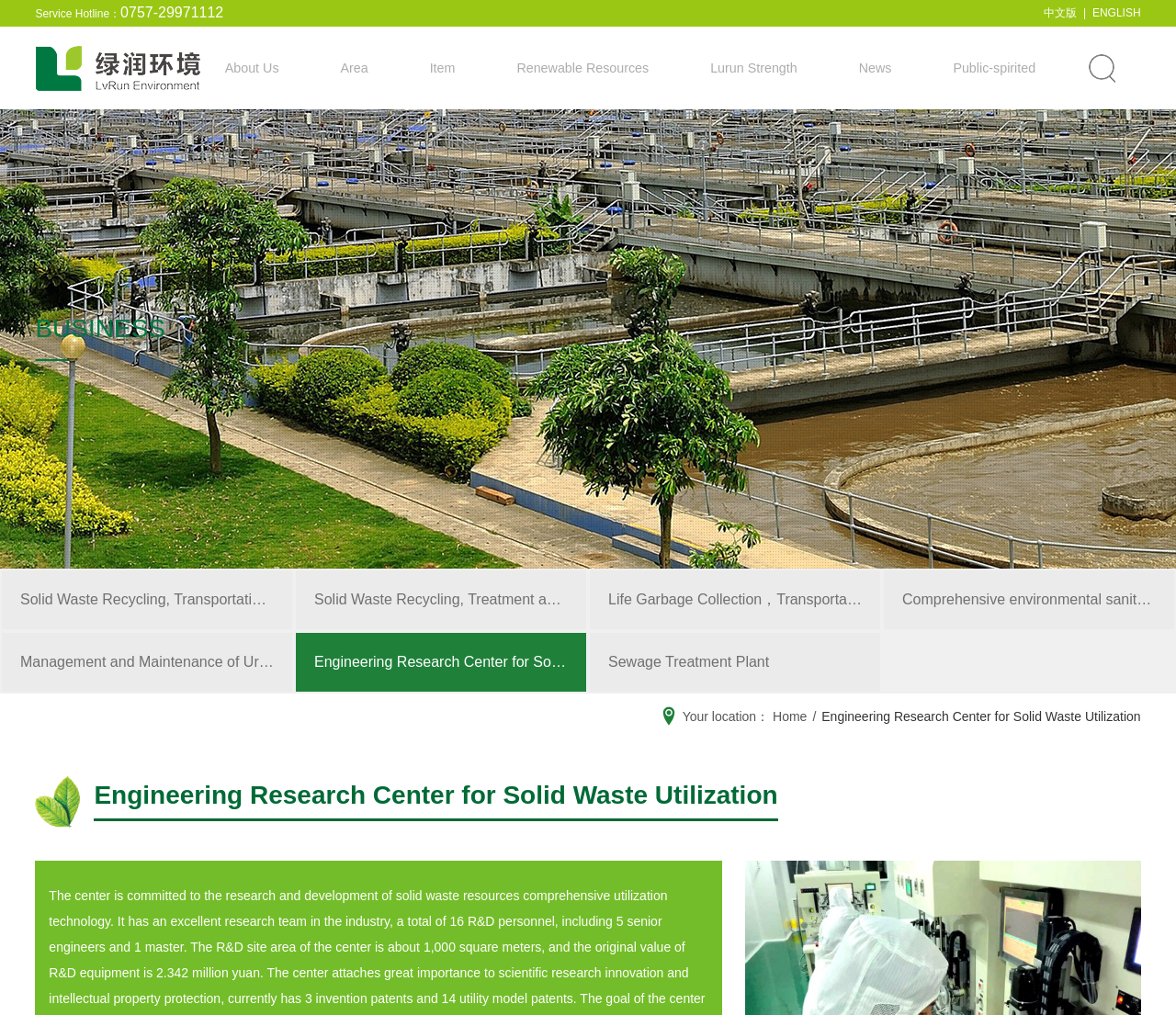Identify the bounding box coordinates of the element that should be clicked to fulfill this task: "Learn about the company profile". The coordinates should be provided as four float numbers between 0 and 1, i.e., [left, top, right, bottom].

[0.206, 0.126, 0.364, 0.162]